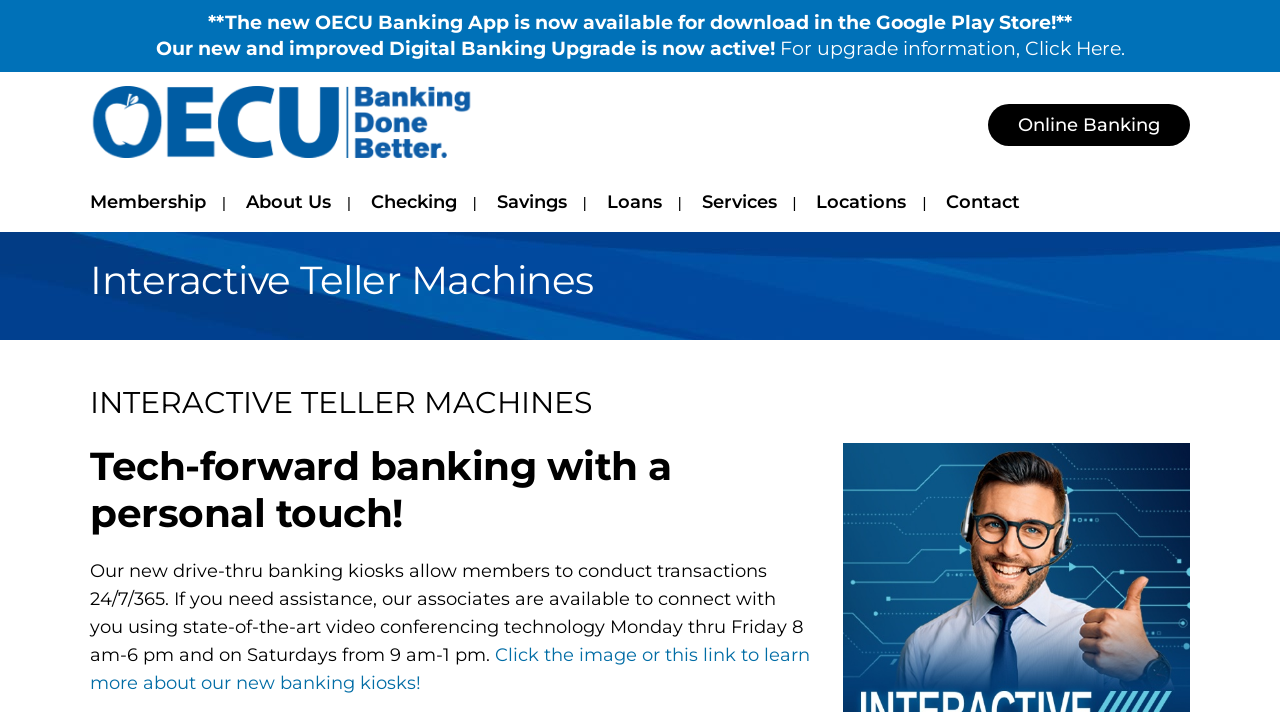Please give the bounding box coordinates of the area that should be clicked to fulfill the following instruction: "Get upgrade information". The coordinates should be in the format of four float numbers from 0 to 1, i.e., [left, top, right, bottom].

[0.609, 0.052, 0.879, 0.084]